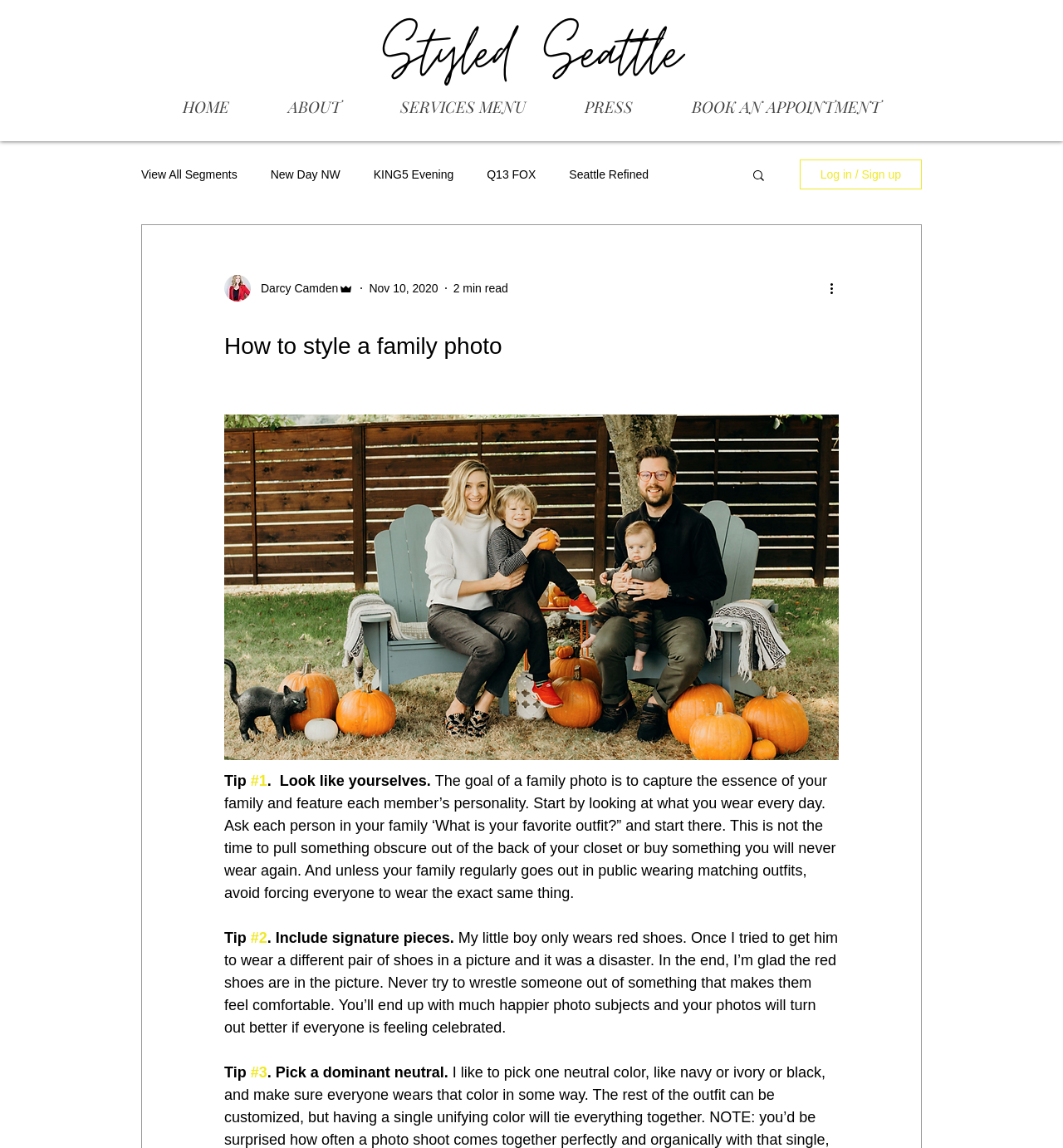Offer a detailed explanation of the webpage layout and contents.

This webpage appears to be a blog post about styling a family photo. At the top, there is a navigation bar with links to "HOME", "ABOUT", "SERVICES MENU", "PRESS", and "BOOK AN APPOINTMENT". Below the navigation bar, there is a large image of a logo, "Styled Seattle.png". 

To the right of the logo, there is a smaller navigation section with links to "View All Segments", "New Day NW", "KING5 Evening", "Q13 FOX", and "Seattle Refined". Next to this section, there is a search button with a small magnifying glass icon. 

On the right side of the page, there is a section with a login/signup button and a profile picture of the writer, Darcy Camden. Below this section, there is a heading that reads "How to style a family photo". 

The main content of the page is a series of tips on how to style a family photo. The first tip is "Look like yourselves" and is followed by a paragraph of text that explains the importance of capturing each family member's personality. The second tip is "Include signature pieces" and is accompanied by a story about a child who only wears red shoes. The third tip is "Pick a dominant neutral" and is followed by more text. Each tip is numbered and has a brief summary or title.